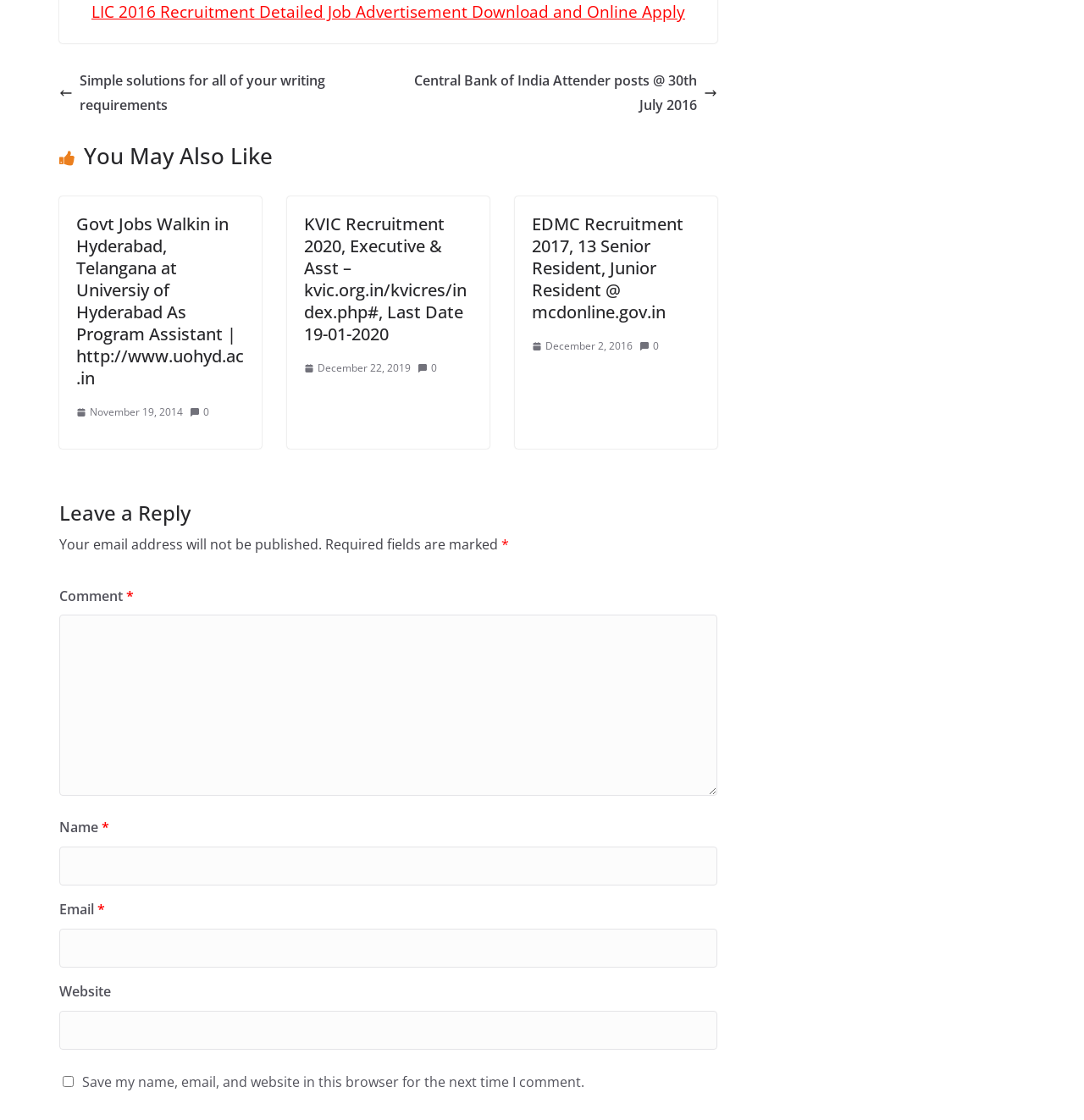Determine the bounding box coordinates of the region that needs to be clicked to achieve the task: "Contact the clinic".

None